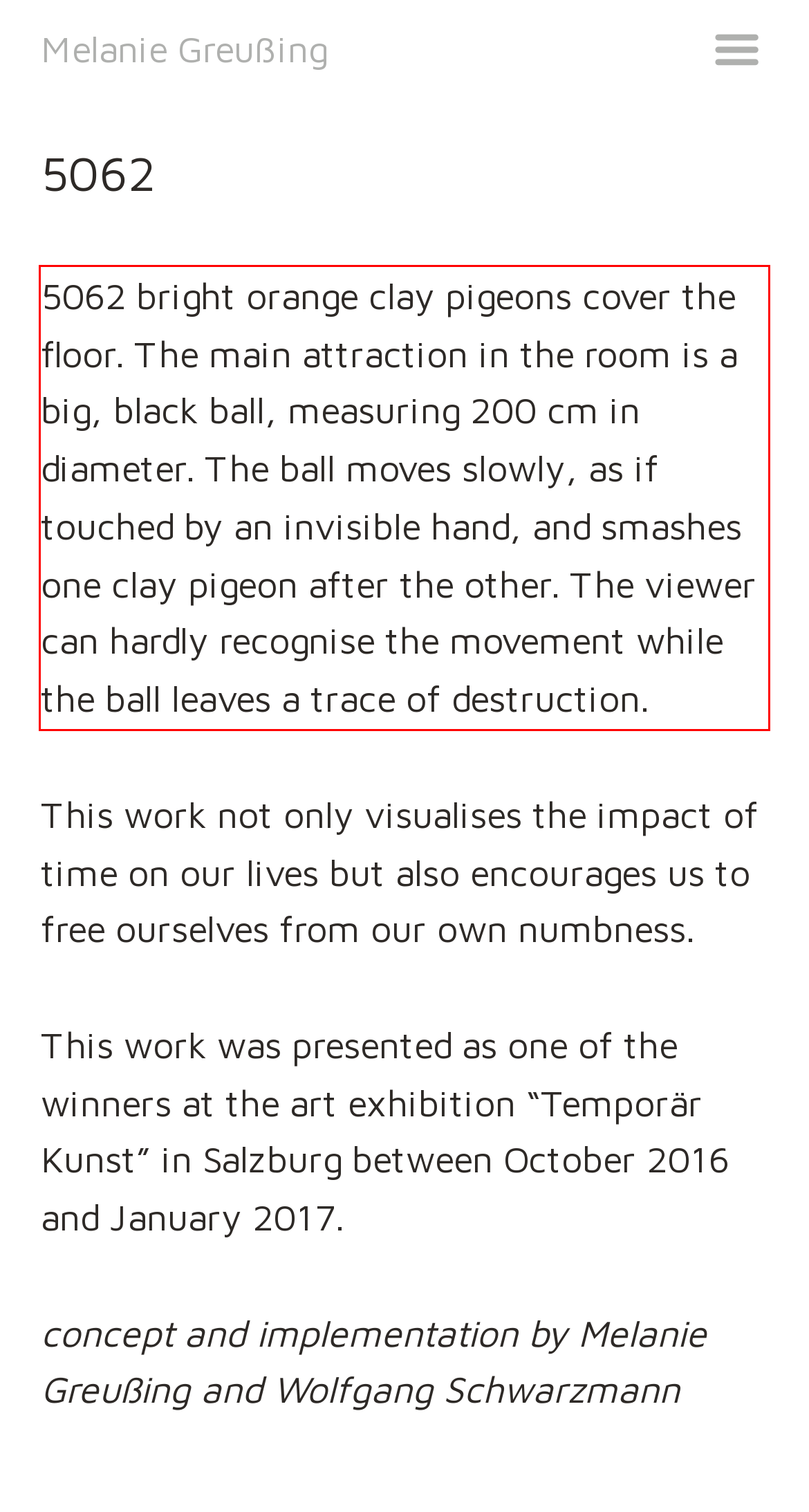Observe the screenshot of the webpage that includes a red rectangle bounding box. Conduct OCR on the content inside this red bounding box and generate the text.

5062 bright orange clay pigeons cover the floor. The main attraction in the room is a big, black ball, measuring 200 cm in diameter. The ball moves slowly, as if touched by an invisible hand, and smashes one clay pigeon after the other. The viewer can hardly recognise the movement while the ball leaves a trace of destruction.